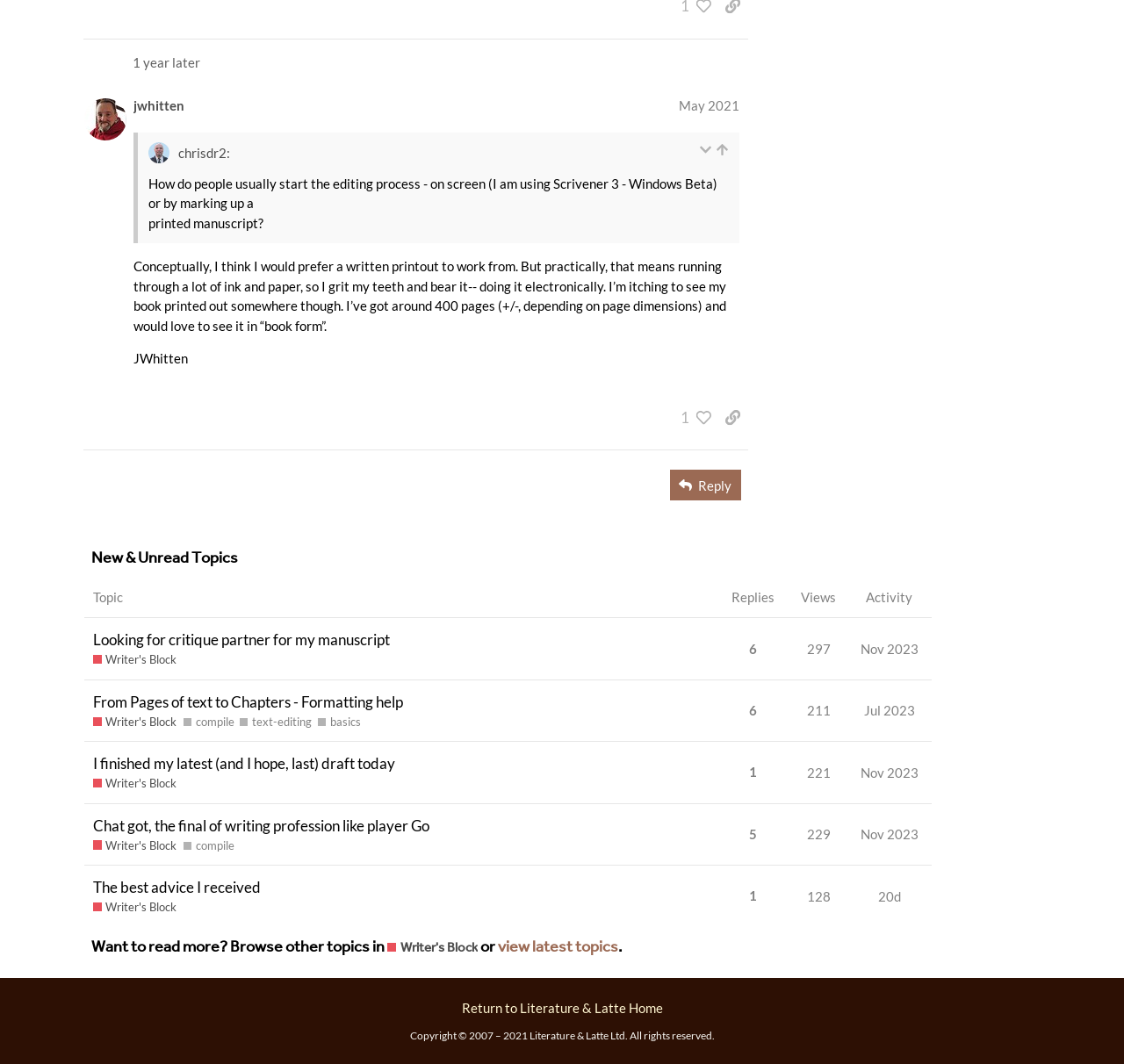Using the information in the image, give a comprehensive answer to the question: 
How many posts are in this topic?

I counted the number of posts in this topic by looking at the region element with the text 'post #9 by @jwhitten' and found that there is only one post.